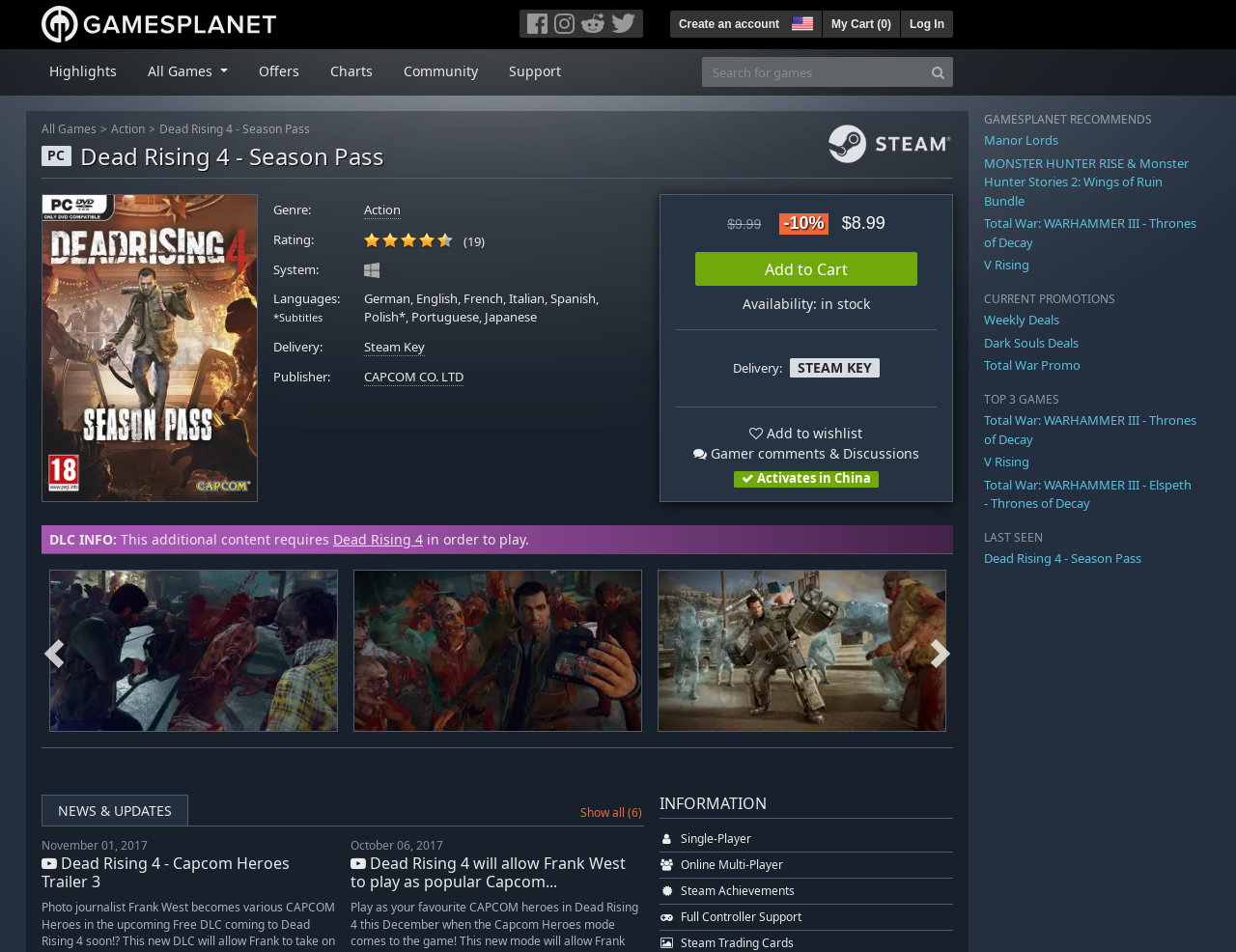Extract the main heading text from the webpage.

Dead Rising 4 - Season Pass